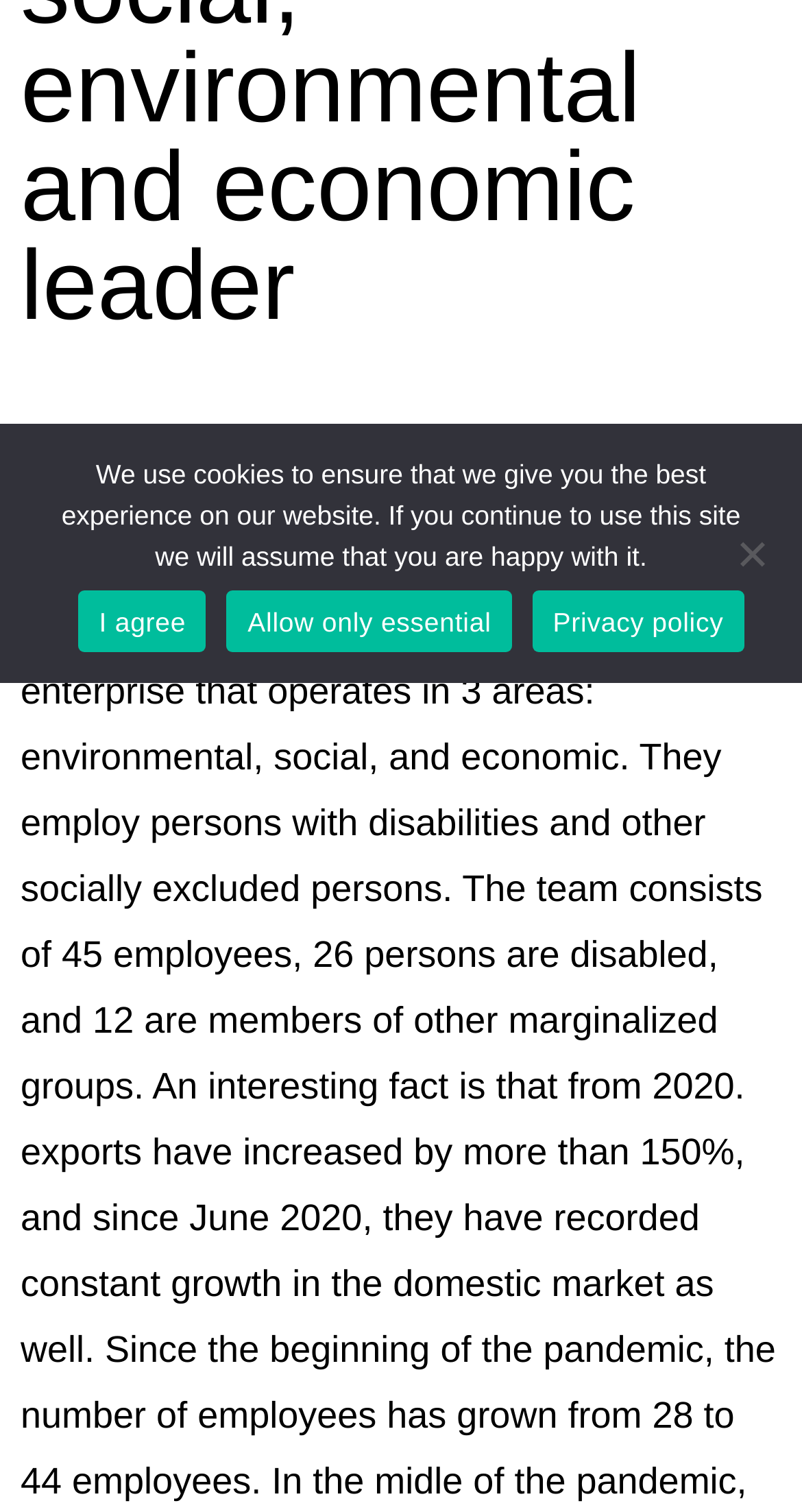Find the bounding box of the UI element described as: "I agree". The bounding box coordinates should be given as four float values between 0 and 1, i.e., [left, top, right, bottom].

[0.098, 0.39, 0.257, 0.431]